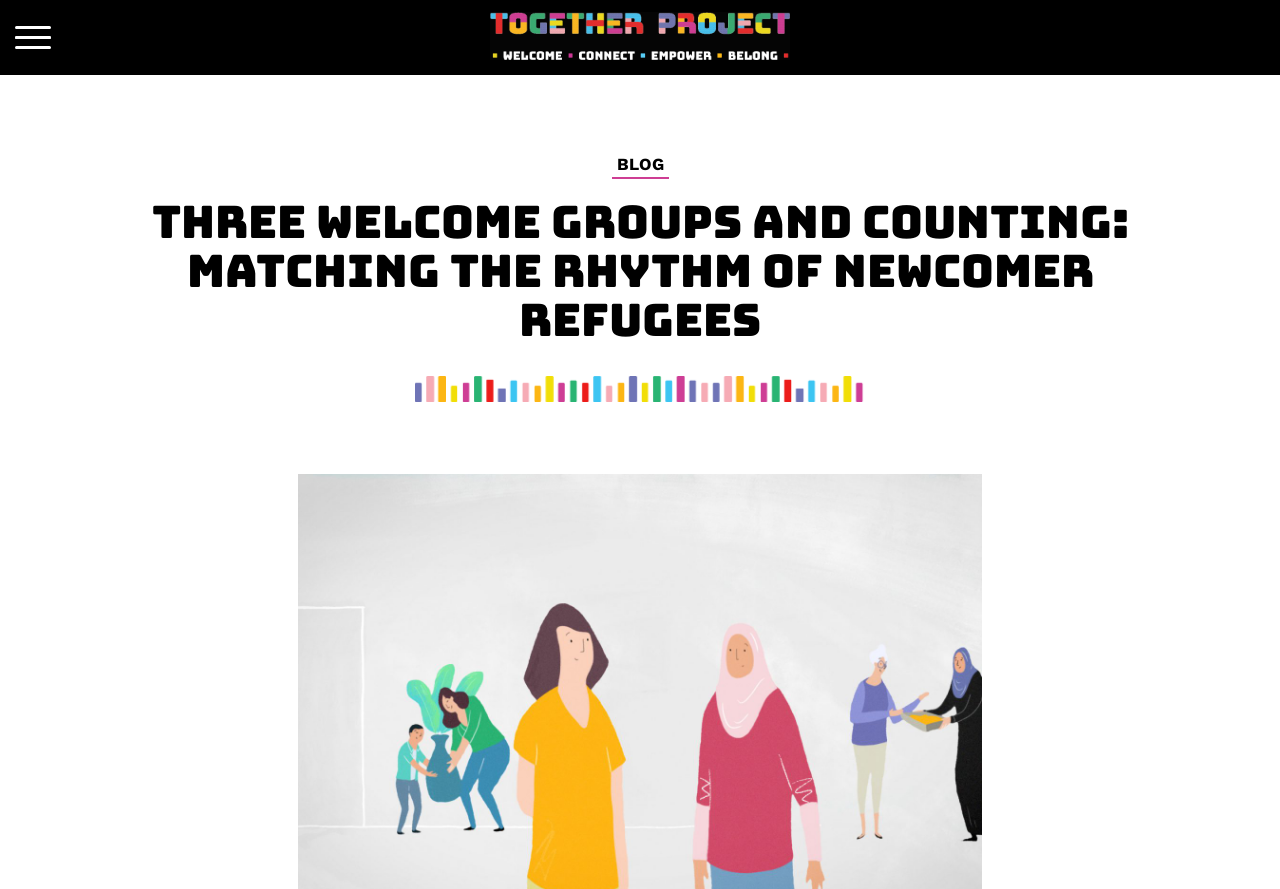Find the bounding box coordinates corresponding to the UI element with the description: "alt="Together Project"". The coordinates should be formatted as [left, top, right, bottom], with values as floats between 0 and 1.

[0.383, 0.051, 0.617, 0.072]